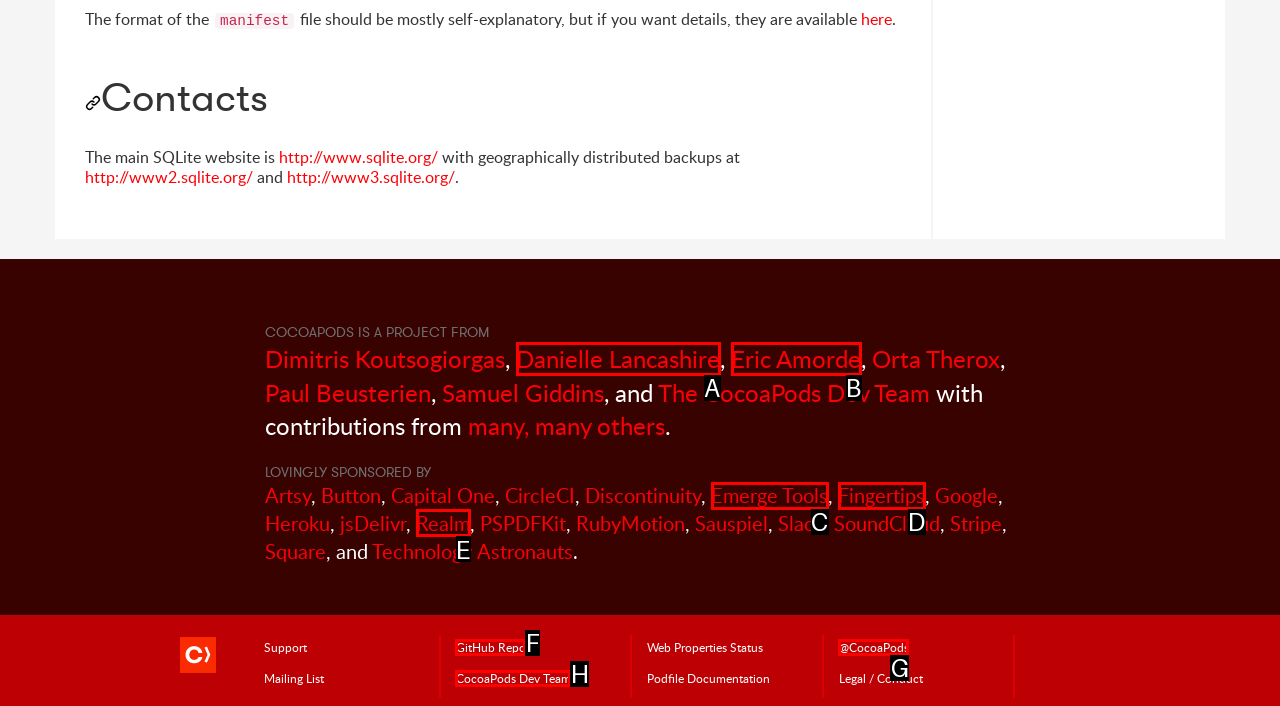What letter corresponds to the UI element described here: CocoaPods Dev Team
Reply with the letter from the options provided.

H